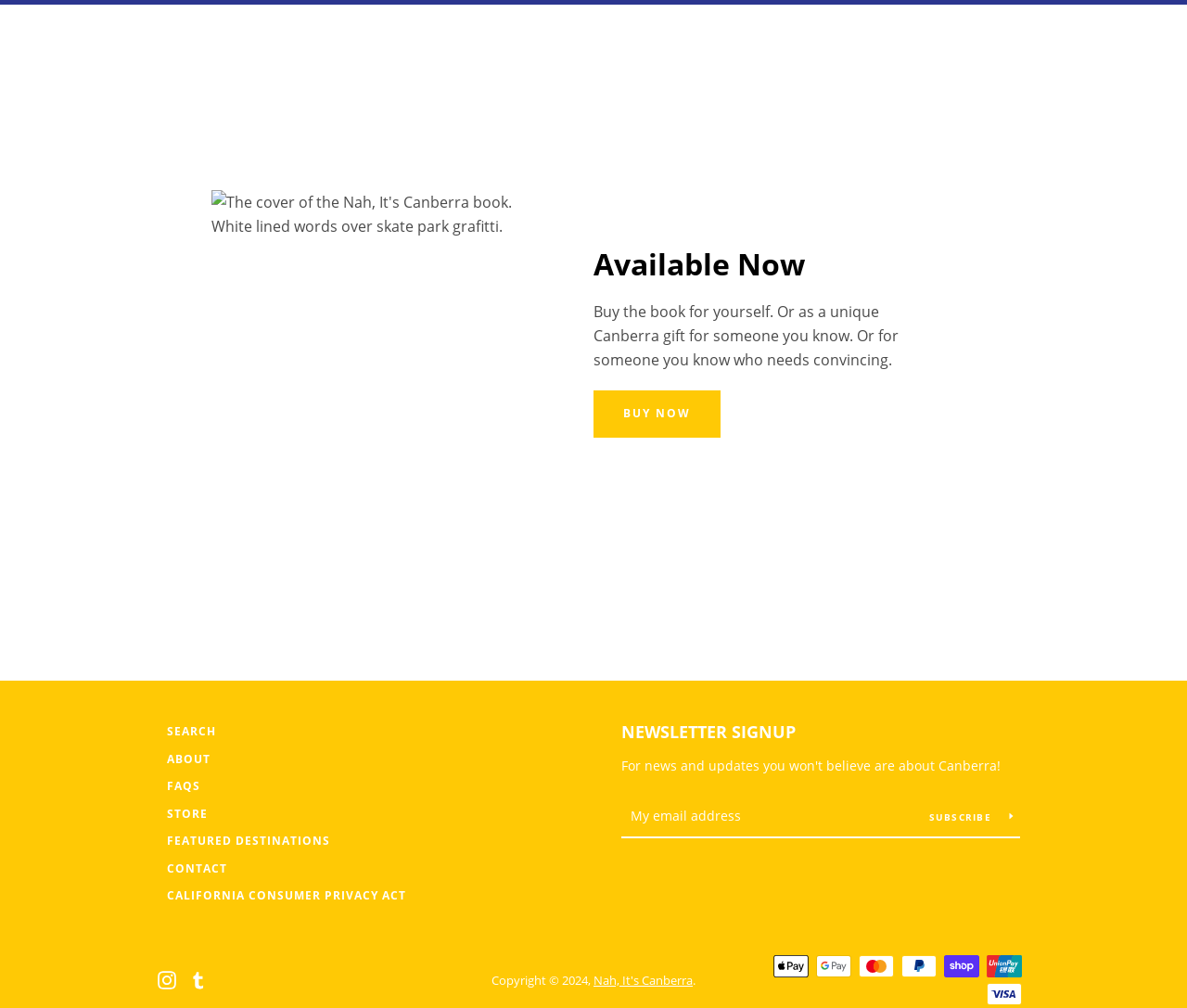Please identify the bounding box coordinates of the area that needs to be clicked to fulfill the following instruction: "Search for something."

[0.141, 0.718, 0.182, 0.733]